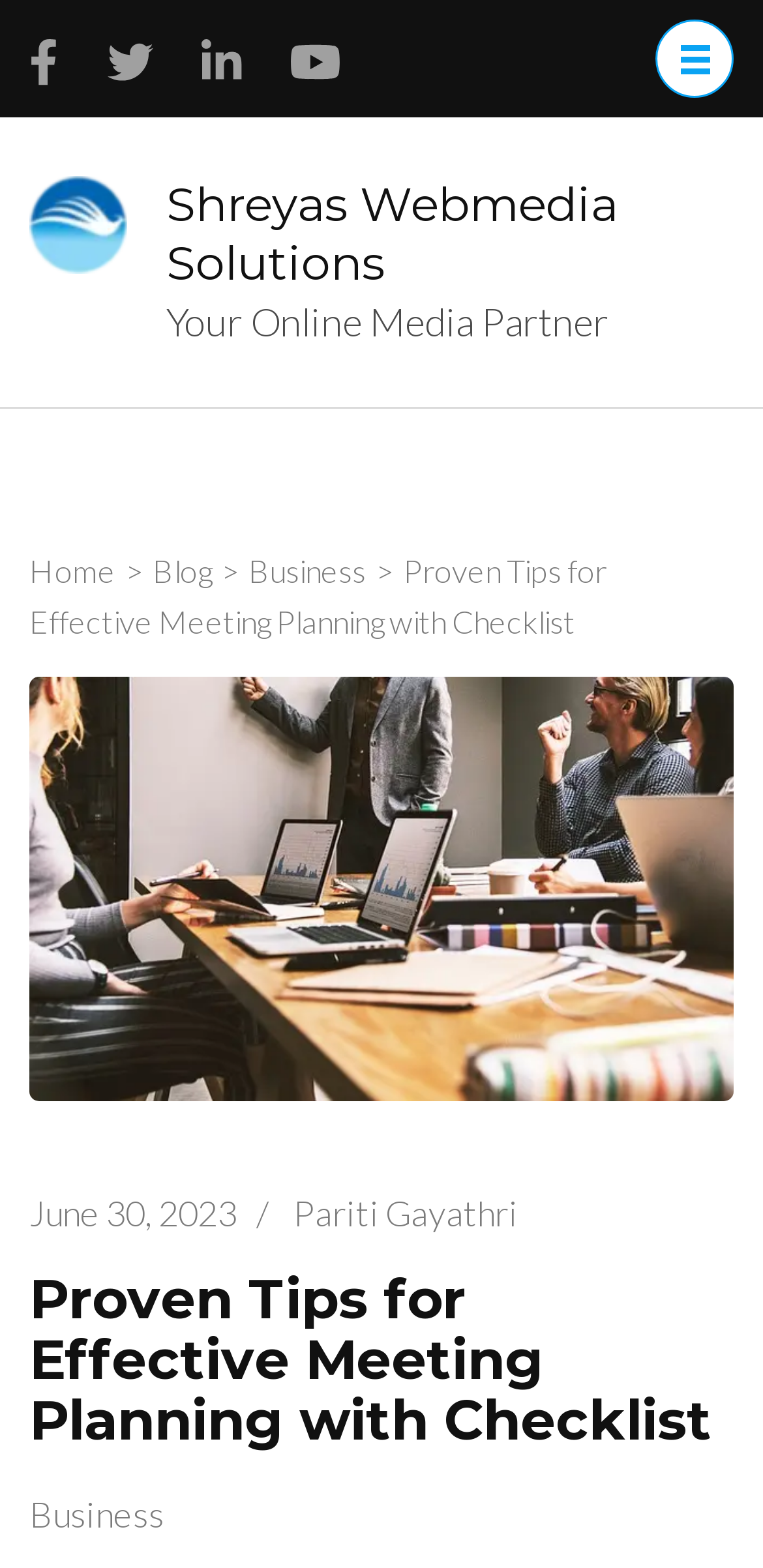Answer the following in one word or a short phrase: 
What is the category of the article?

Business